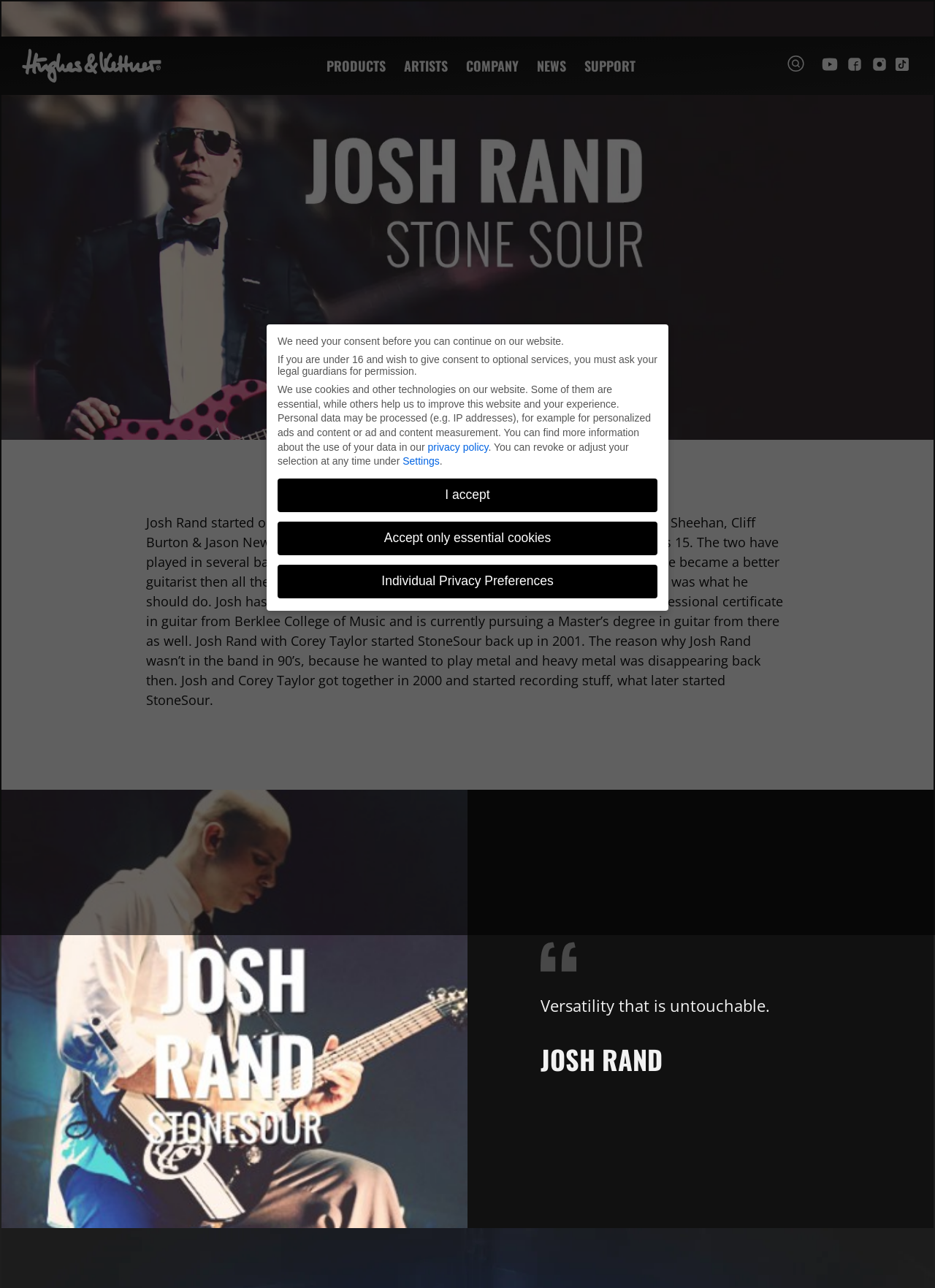Pinpoint the bounding box coordinates of the clickable element needed to complete the instruction: "Click on the 'TWITTER' link". The coordinates should be provided as four float numbers between 0 and 1: [left, top, right, bottom].

None